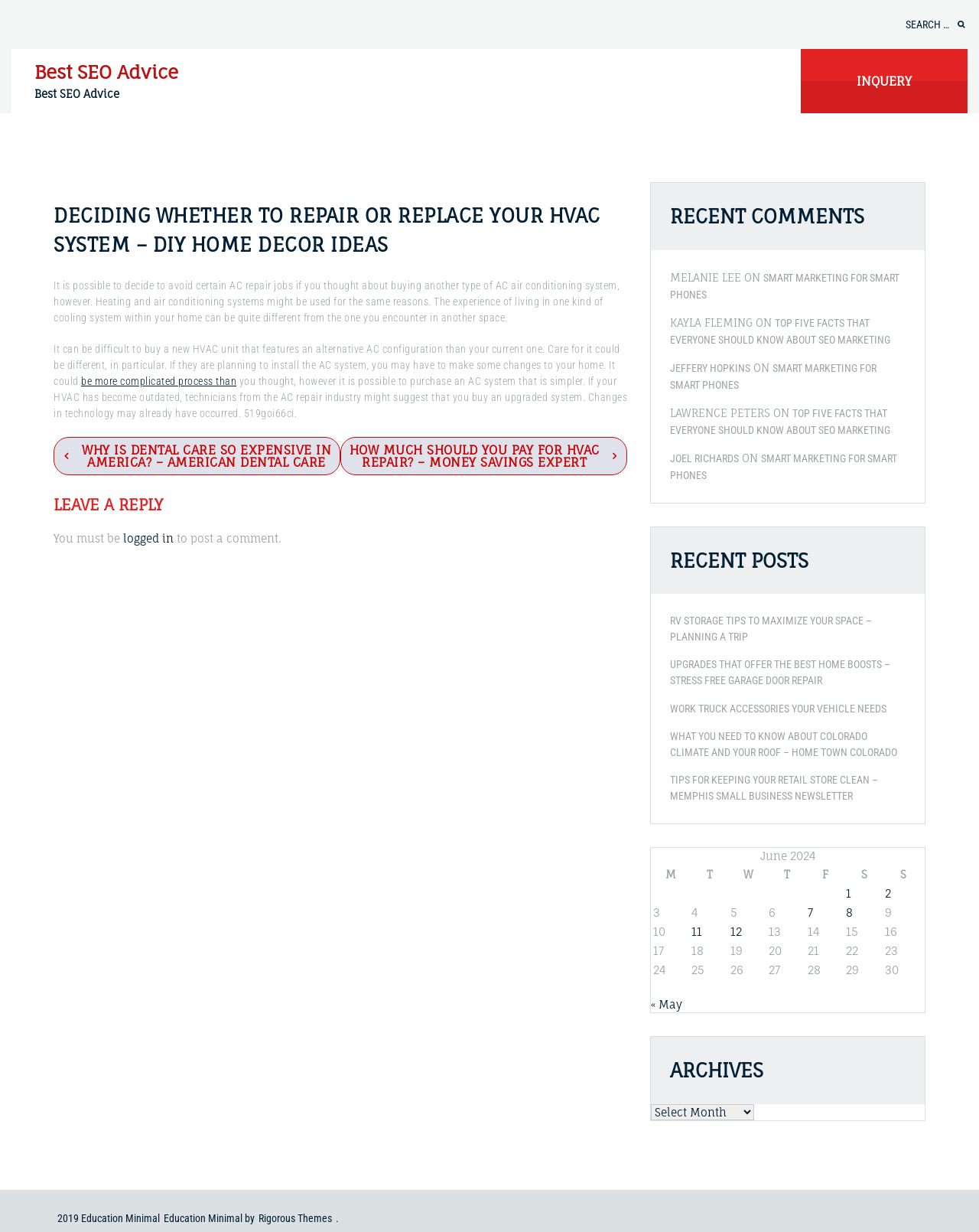Determine the bounding box coordinates of the region I should click to achieve the following instruction: "Click on the link to read about SEO advice". Ensure the bounding box coordinates are four float numbers between 0 and 1, i.e., [left, top, right, bottom].

[0.035, 0.049, 0.182, 0.068]